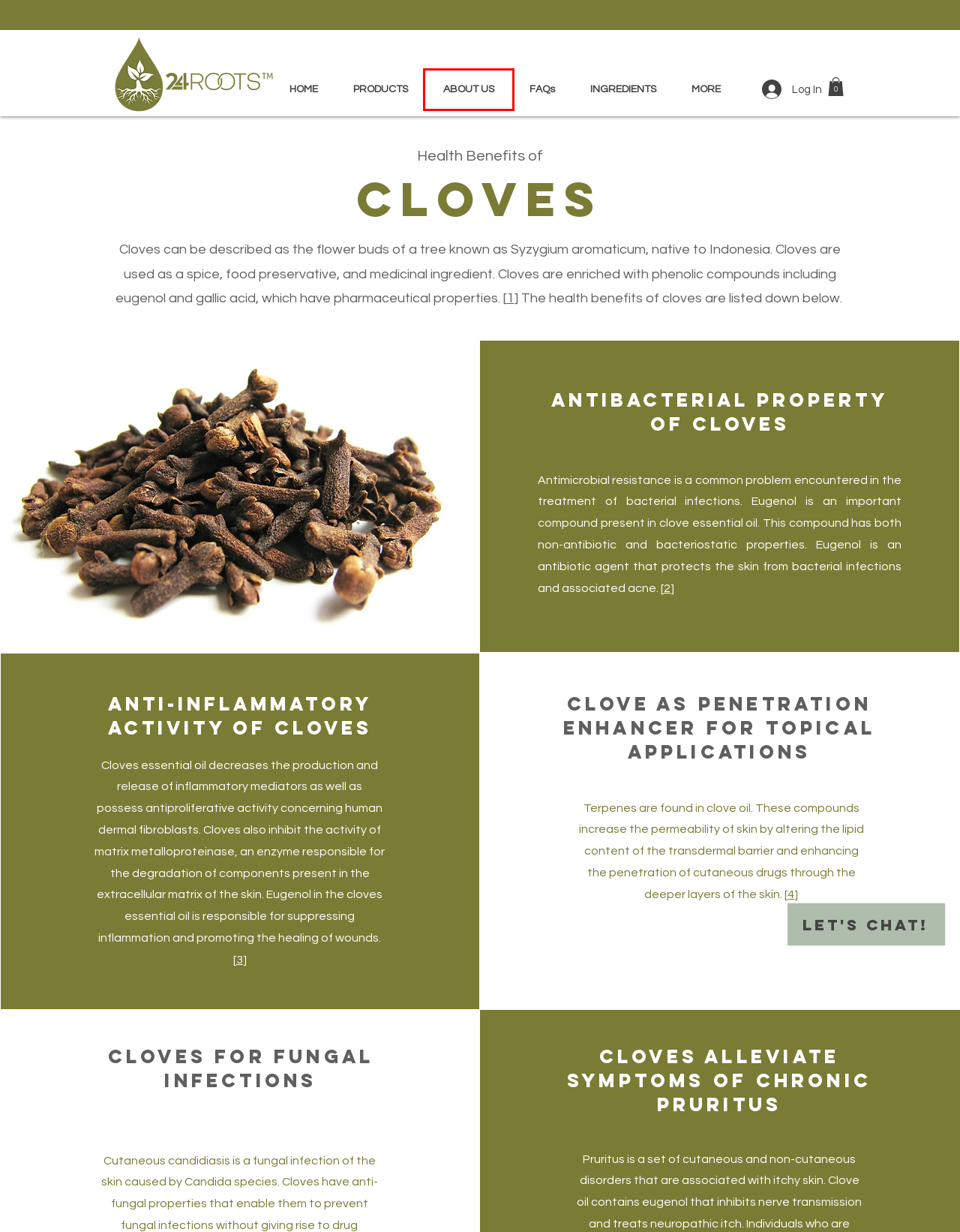Evaluate the webpage screenshot and identify the element within the red bounding box. Select the webpage description that best fits the new webpage after clicking the highlighted element. Here are the candidates:
A. Natural Herbal Oil - Herbal Oils - 24 Roots
B. FAQs | 24Roots
C. Cart Page | 24Roots
D. PRODUCTS | 24Roots
E. ABOUT US | 24Roots
F. INGREDIENTS | 24Roots
G. MEDIA | 24Roots
H. Privacy Policy | 24Roots

E